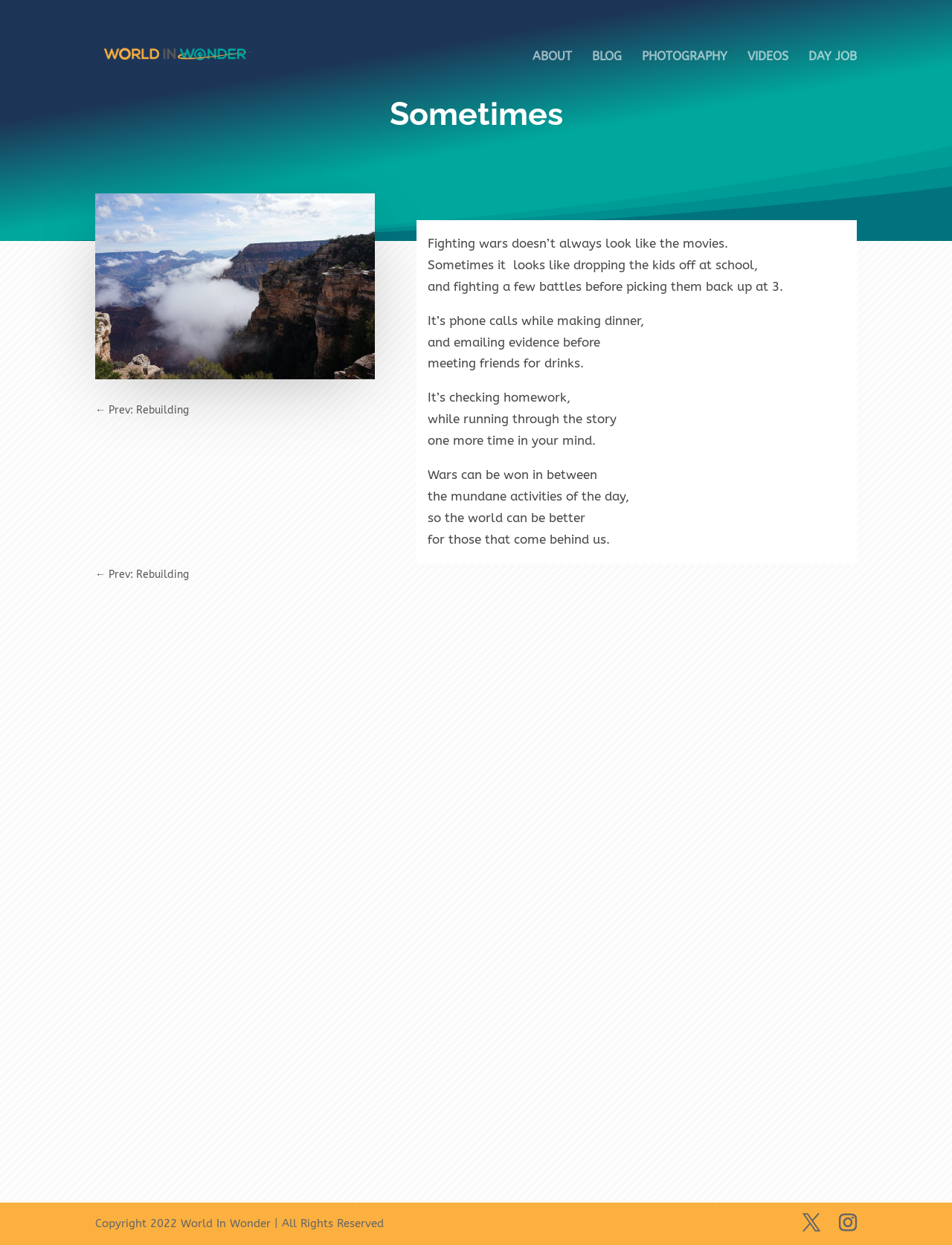Given the description "DAY JOB", provide the bounding box coordinates of the corresponding UI element.

[0.849, 0.041, 0.9, 0.05]